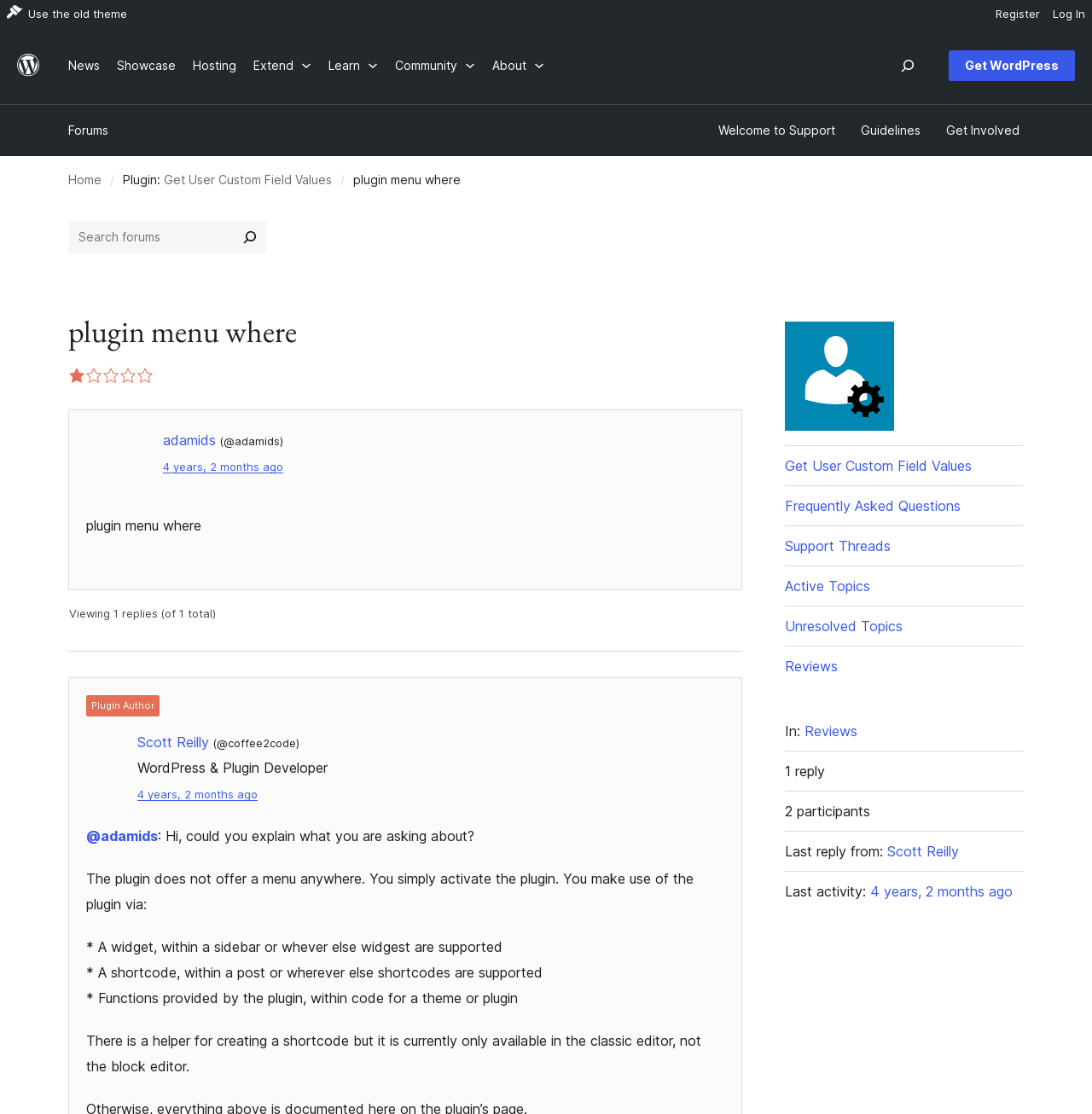Locate the bounding box coordinates of the clickable area to execute the instruction: "Log in". Provide the coordinates as four float numbers between 0 and 1, represented as [left, top, right, bottom].

[0.959, 0.0, 1.0, 0.025]